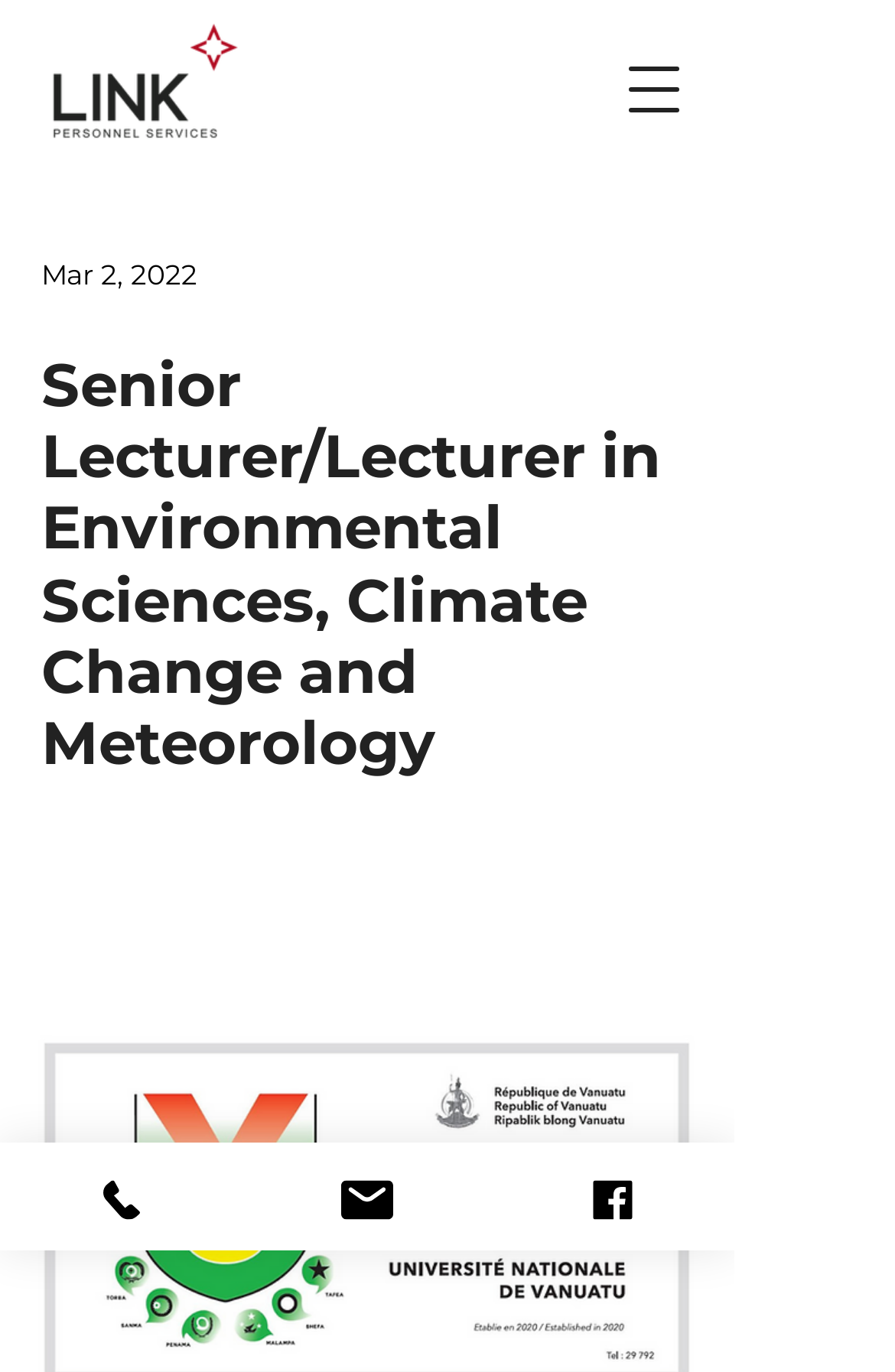What are the contact methods provided?
Please interpret the details in the image and answer the question thoroughly.

By looking at the webpage, I can see that there are two contact methods provided, which are 'Phone' and 'Email', as indicated by the links on the webpage.